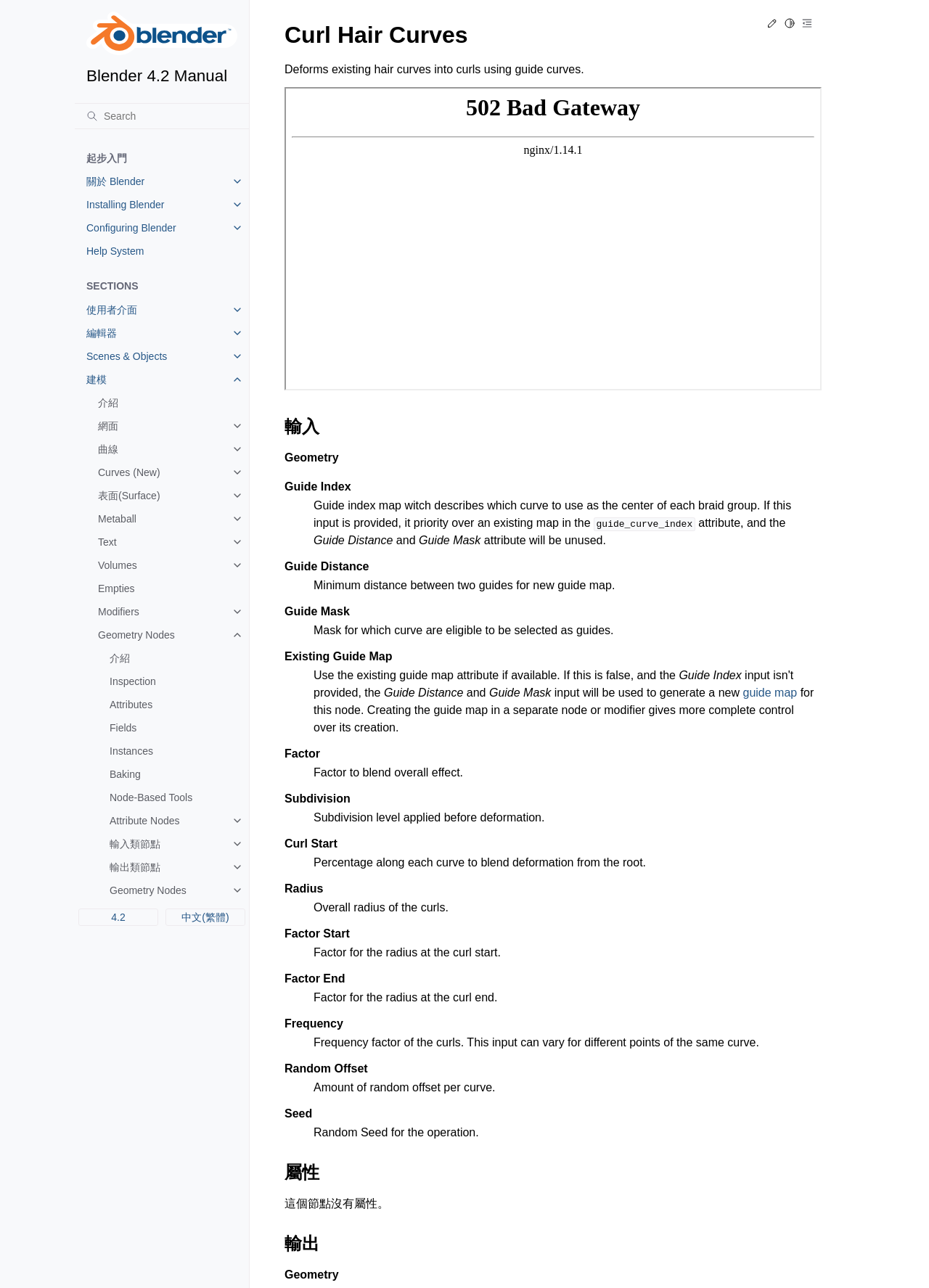Using the element description provided, determine the bounding box coordinates in the format (top-left x, top-left y, bottom-right x, bottom-right y). Ensure that all values are floating point numbers between 0 and 1. Element description: Mesh Nodes

[0.105, 0.736, 0.268, 0.754]